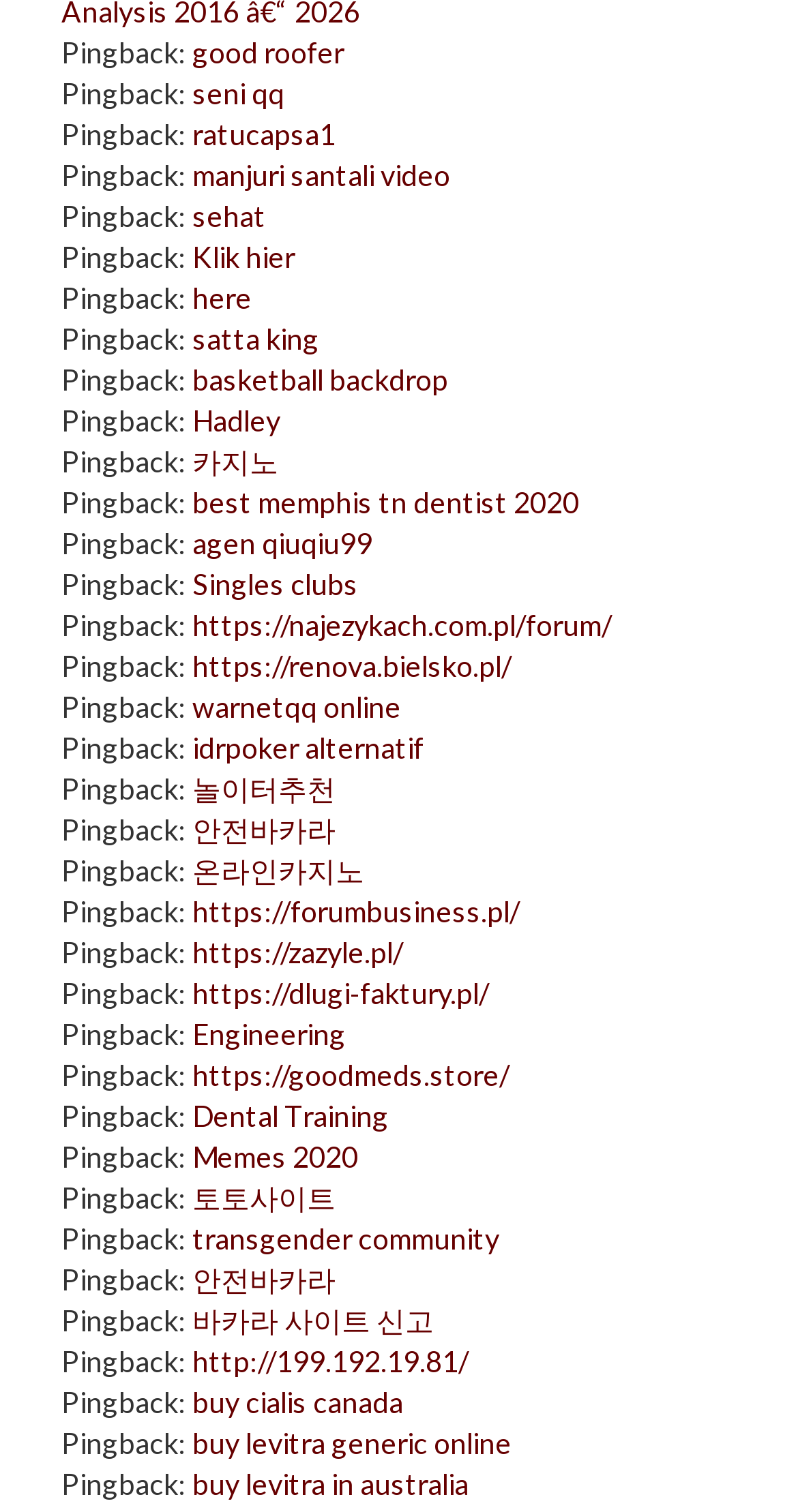Identify the bounding box coordinates necessary to click and complete the given instruction: "Click on 'good roofer'".

[0.241, 0.023, 0.431, 0.046]